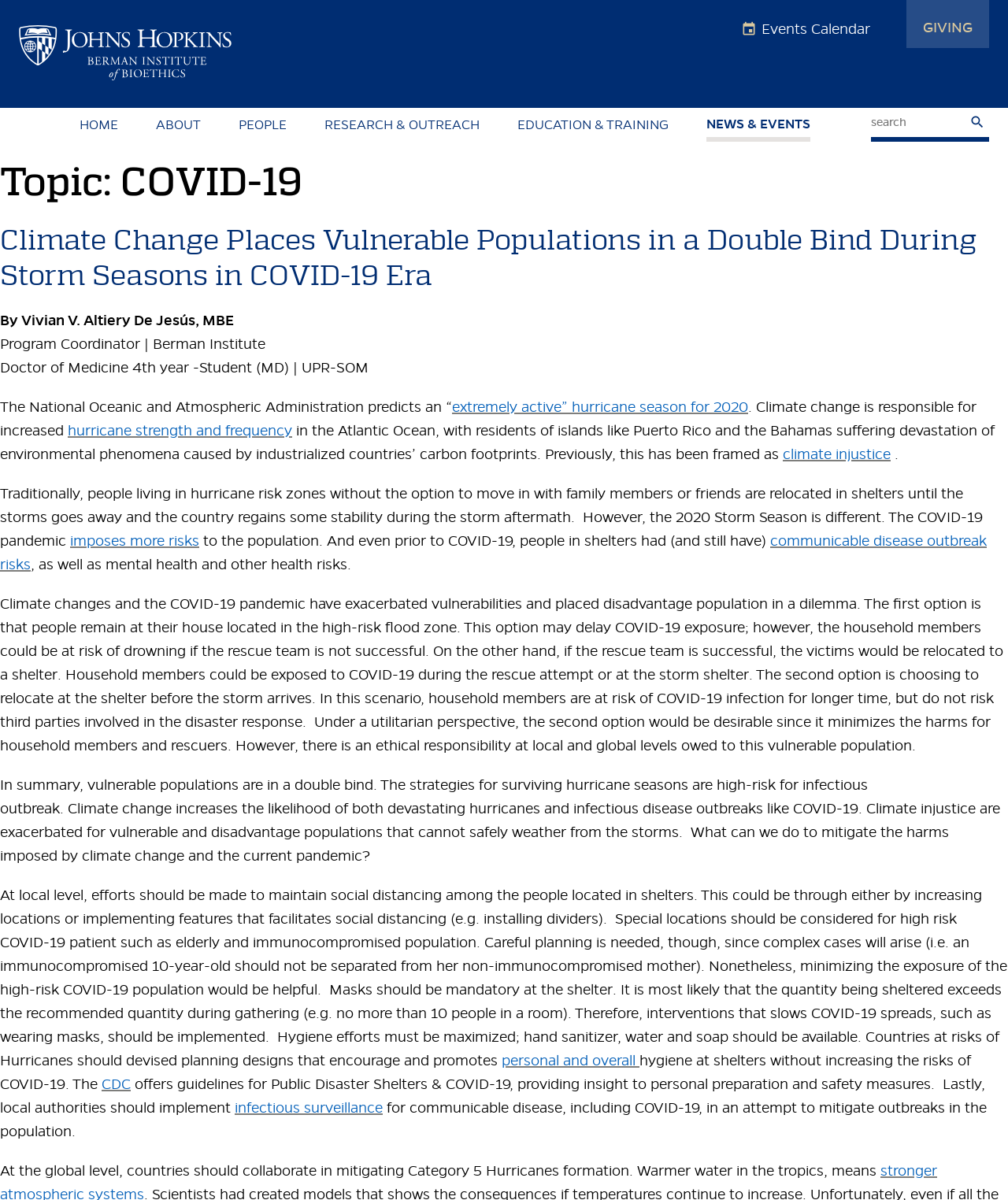Answer the question briefly using a single word or phrase: 
What is the name of the institute?

Johns Hopkins Berman Institute of Bioethics